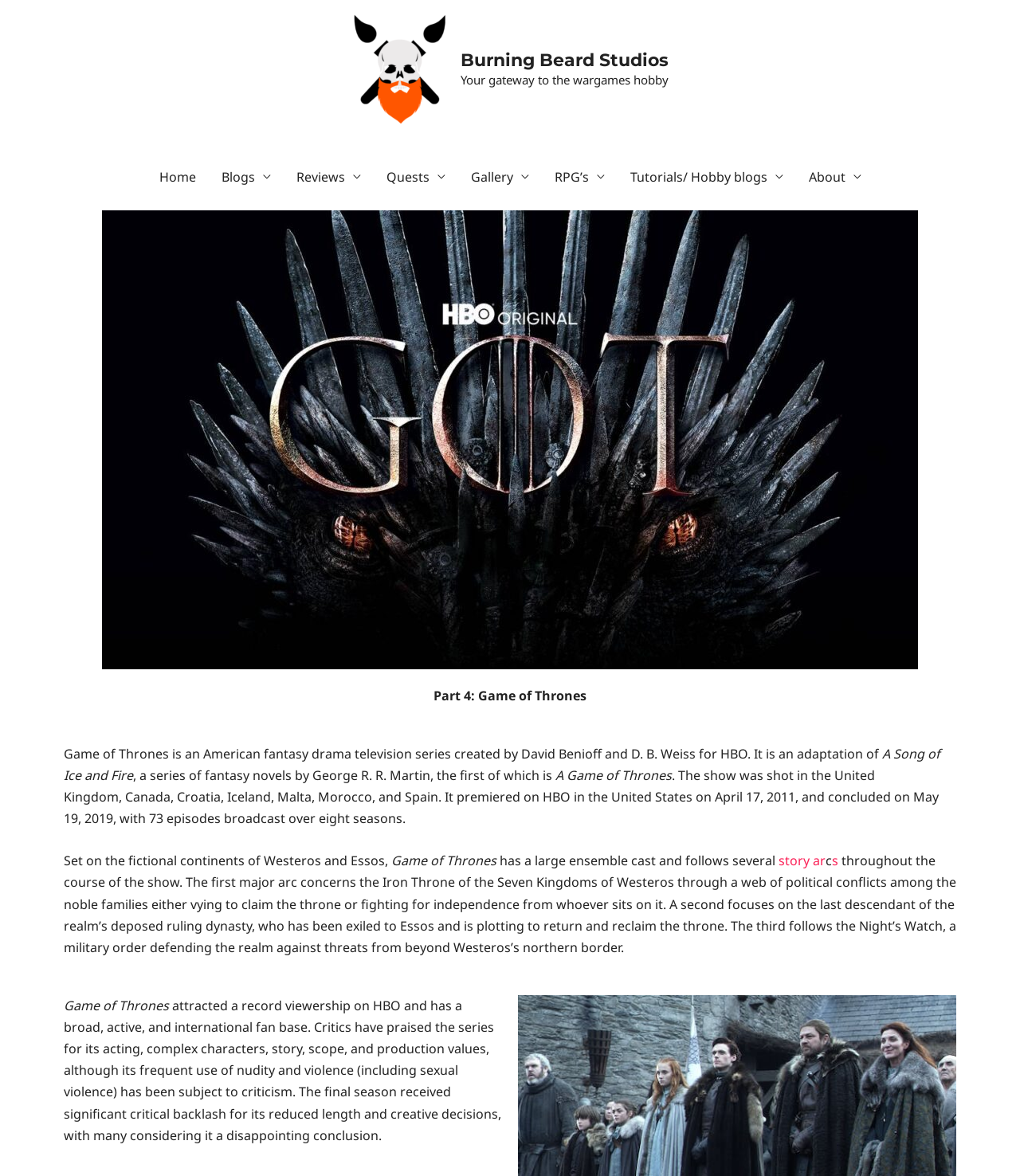Please determine the bounding box coordinates of the clickable area required to carry out the following instruction: "Learn about LEGAL CAREERS". The coordinates must be four float numbers between 0 and 1, represented as [left, top, right, bottom].

None